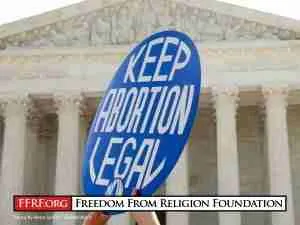Explain the contents of the image with as much detail as possible.

The image features a prominent blue sign with the message "KEEP ABORTION LEGAL" displayed against the backdrop of a large, classical building, likely representing a courthouse or legislative building. The sign is being held aloft, symbolizing a demonstration in support of abortion rights. This imagery is associated with the ongoing advocacy for reproductive rights, particularly in the context of the Women's Health Protection Act. Below the image, the branding of the Freedom From Religion Foundation is visible, indicating their alignment with secular principles in the support for legal abortion. The visual context underscores the significance of advocating for reproductive rights in the face of legislative challenges.